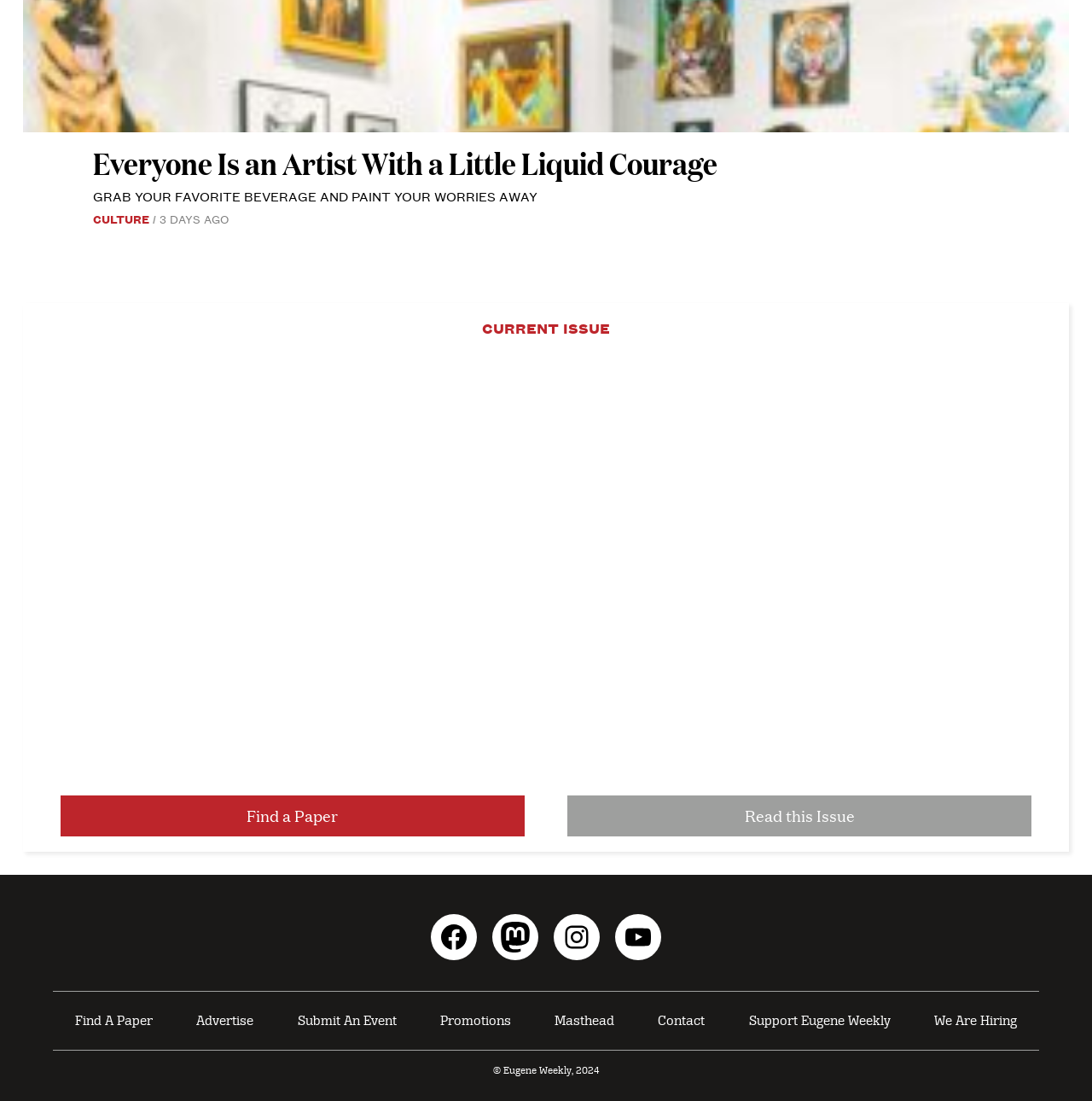How many social media links are in the footer?
Please look at the screenshot and answer using one word or phrase.

4